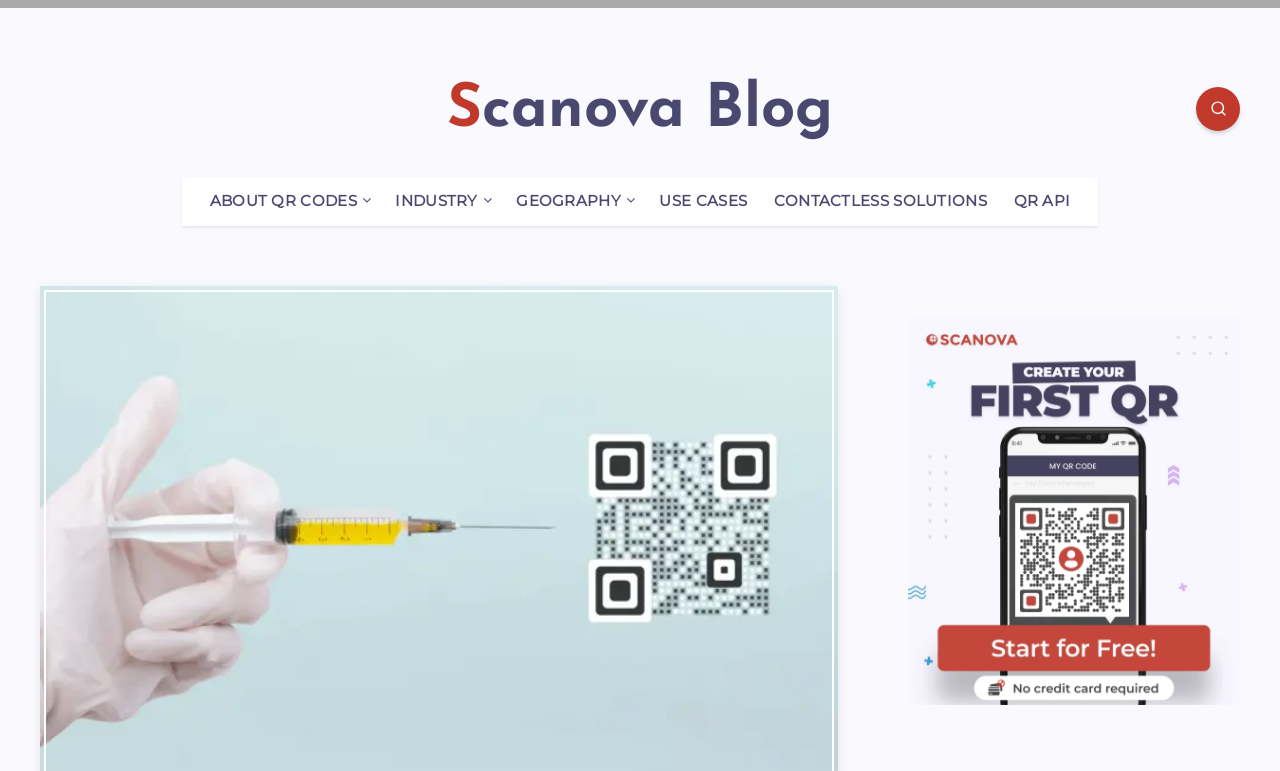What is the purpose of the vaccination QR code?
Refer to the image and answer the question using a single word or phrase.

Verify COVID-19 vaccination status